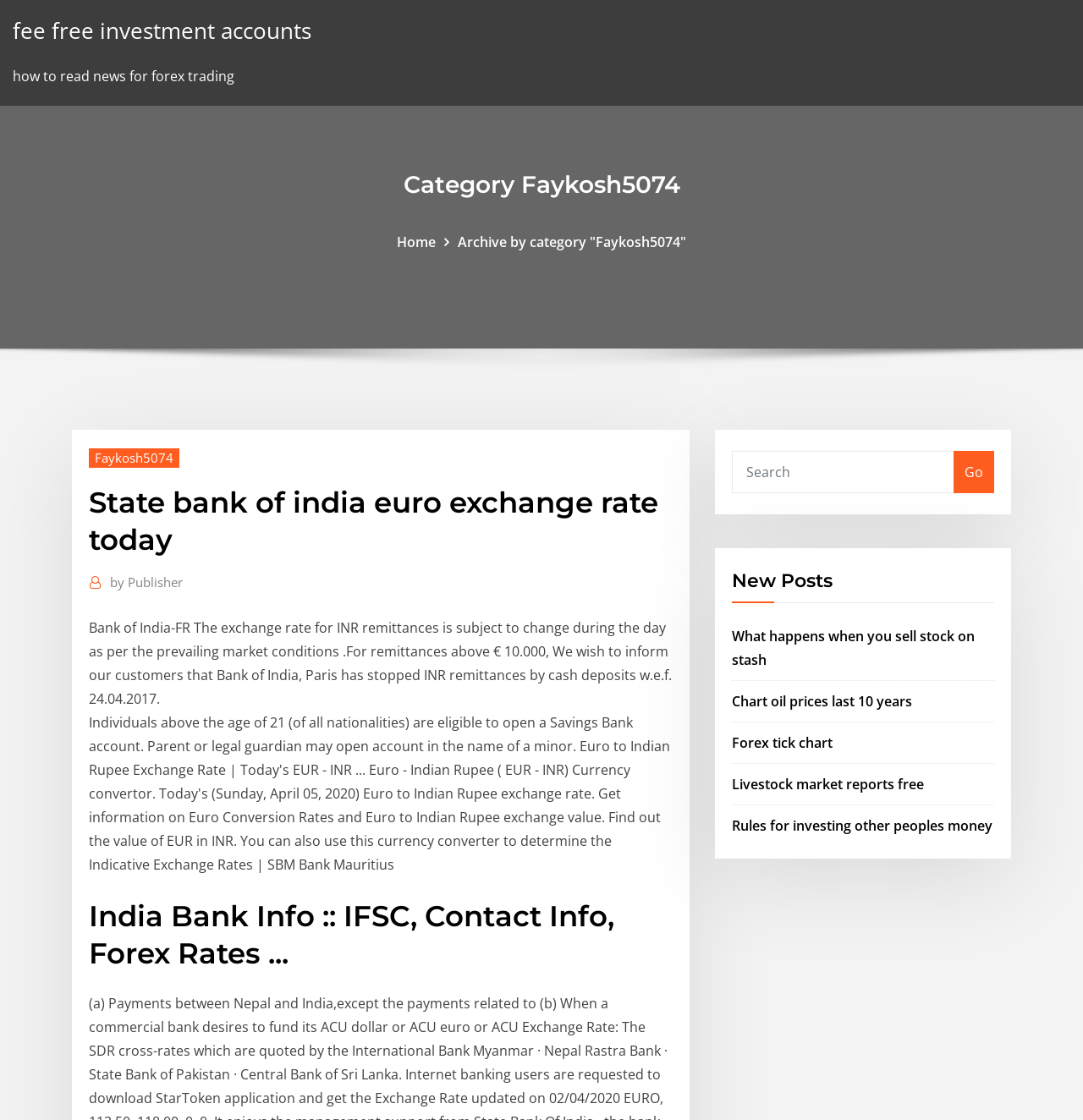From the webpage screenshot, predict the bounding box coordinates (top-left x, top-left y, bottom-right x, bottom-right y) for the UI element described here: Forex tick chart

[0.676, 0.655, 0.769, 0.671]